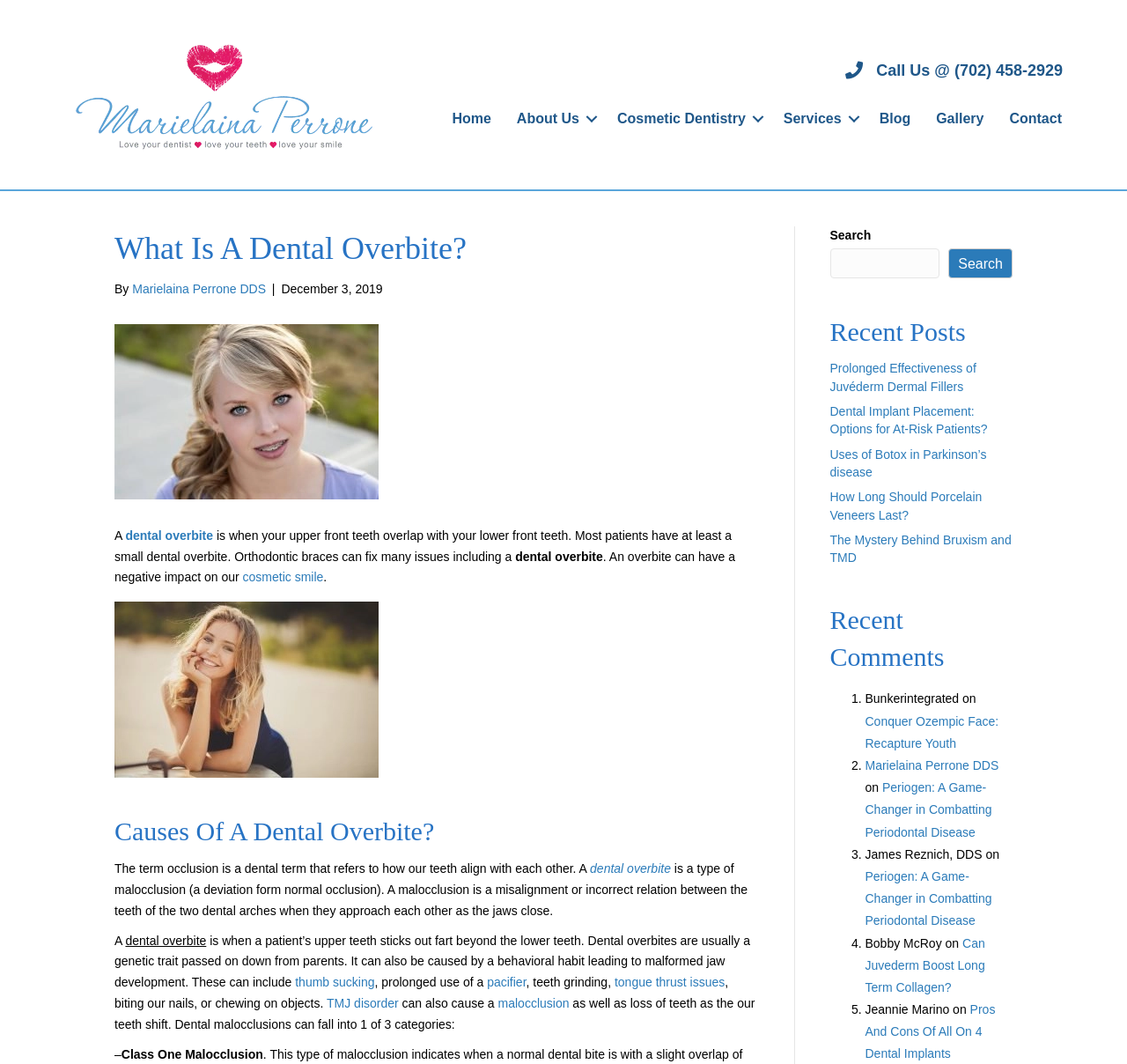Can you find the bounding box coordinates of the area I should click to execute the following instruction: "View the 'Recent Posts'"?

[0.736, 0.295, 0.898, 0.33]